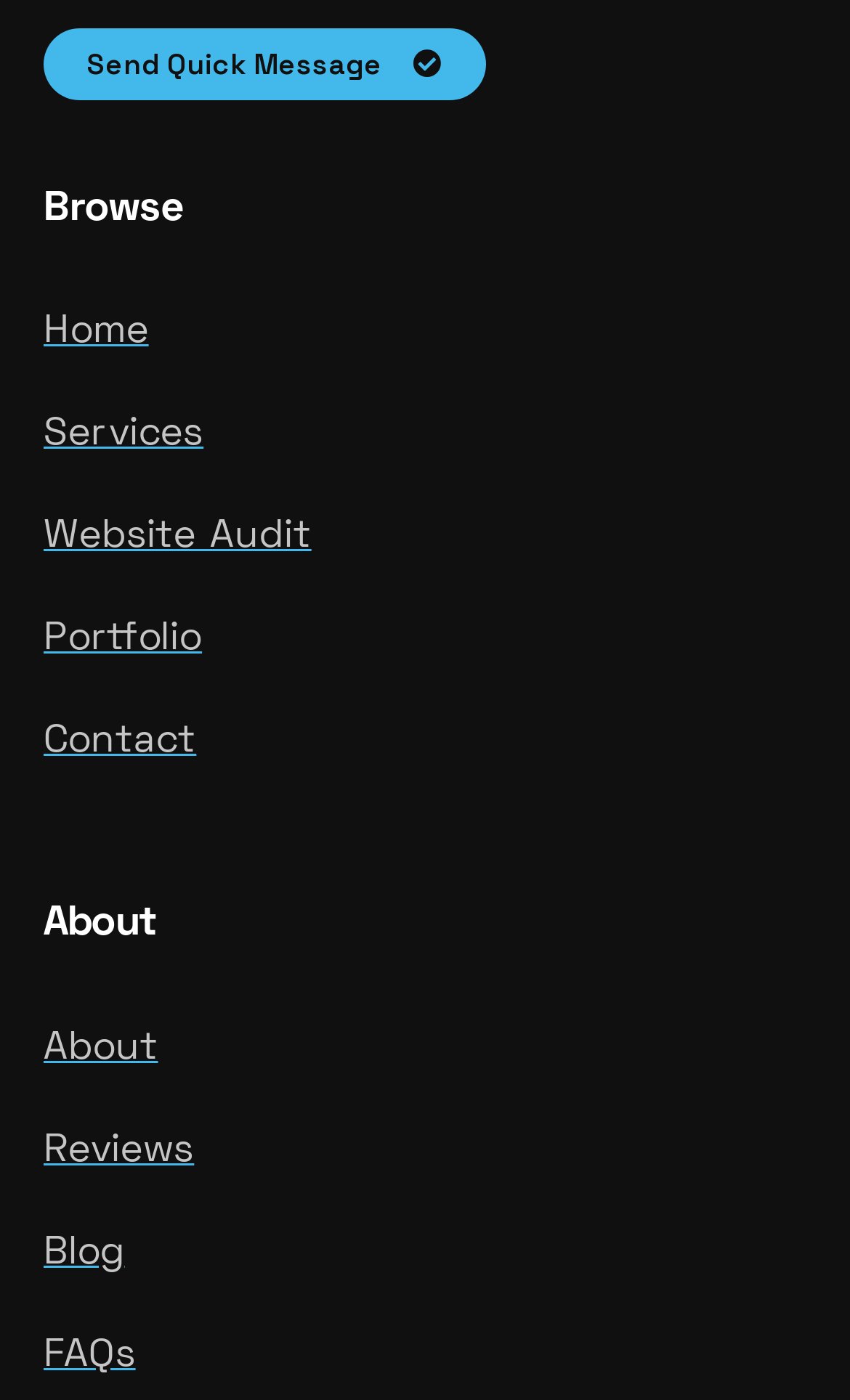Given the element description: "Serving And Storage Tips", predict the bounding box coordinates of this UI element. The coordinates must be four float numbers between 0 and 1, given as [left, top, right, bottom].

None